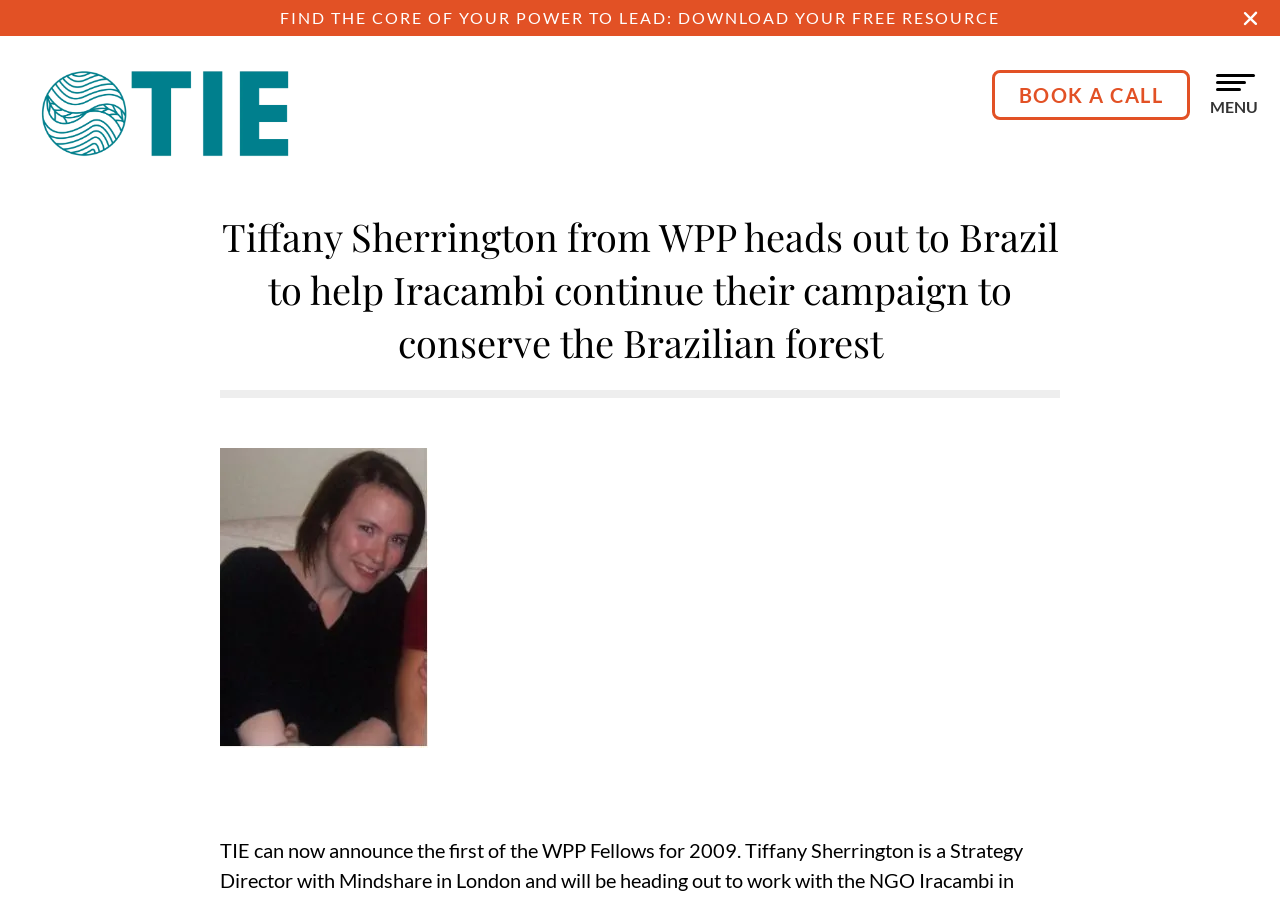Give a short answer to this question using one word or a phrase:
What is the text of the button in the top-right corner?

Close